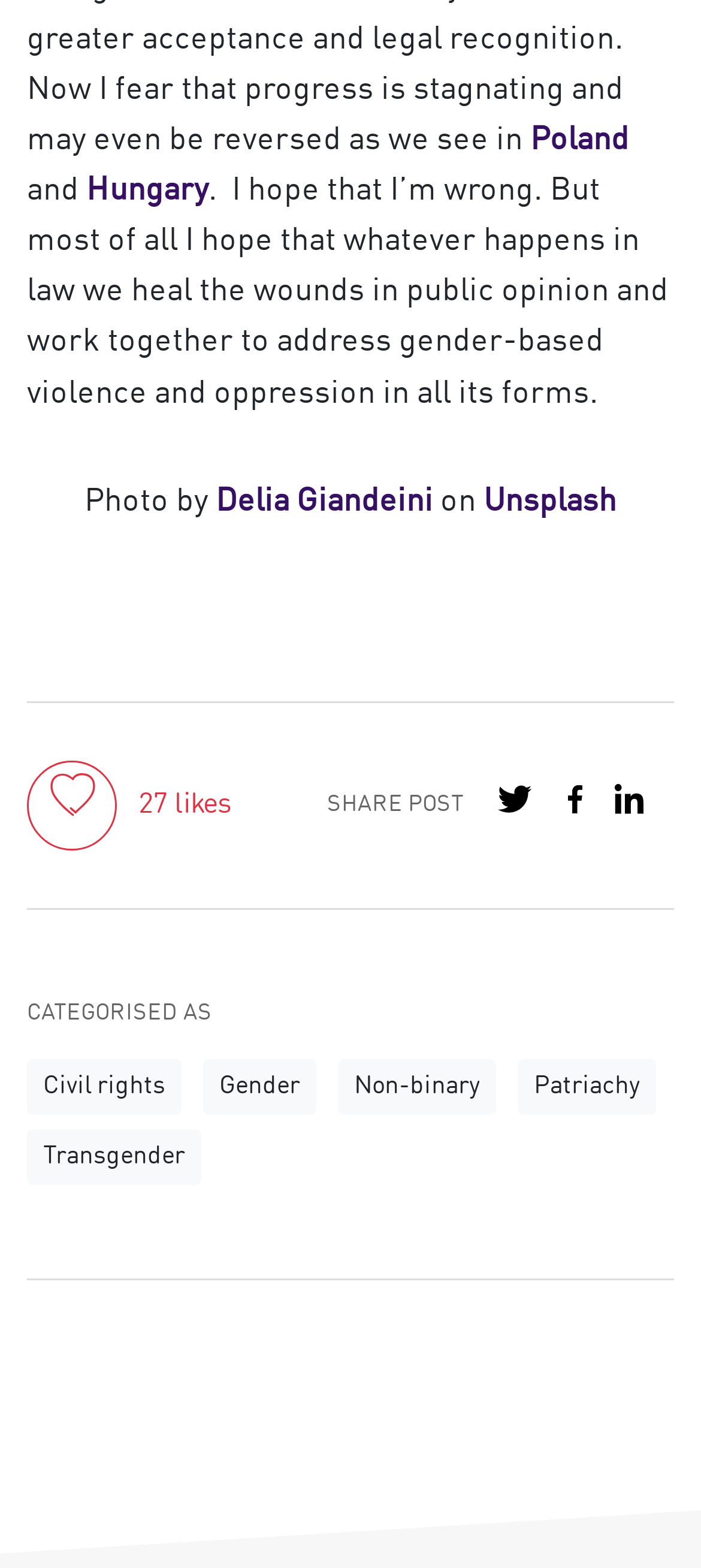Please indicate the bounding box coordinates for the clickable area to complete the following task: "Go to Blog". The coordinates should be specified as four float numbers between 0 and 1, i.e., [left, top, right, bottom].

None